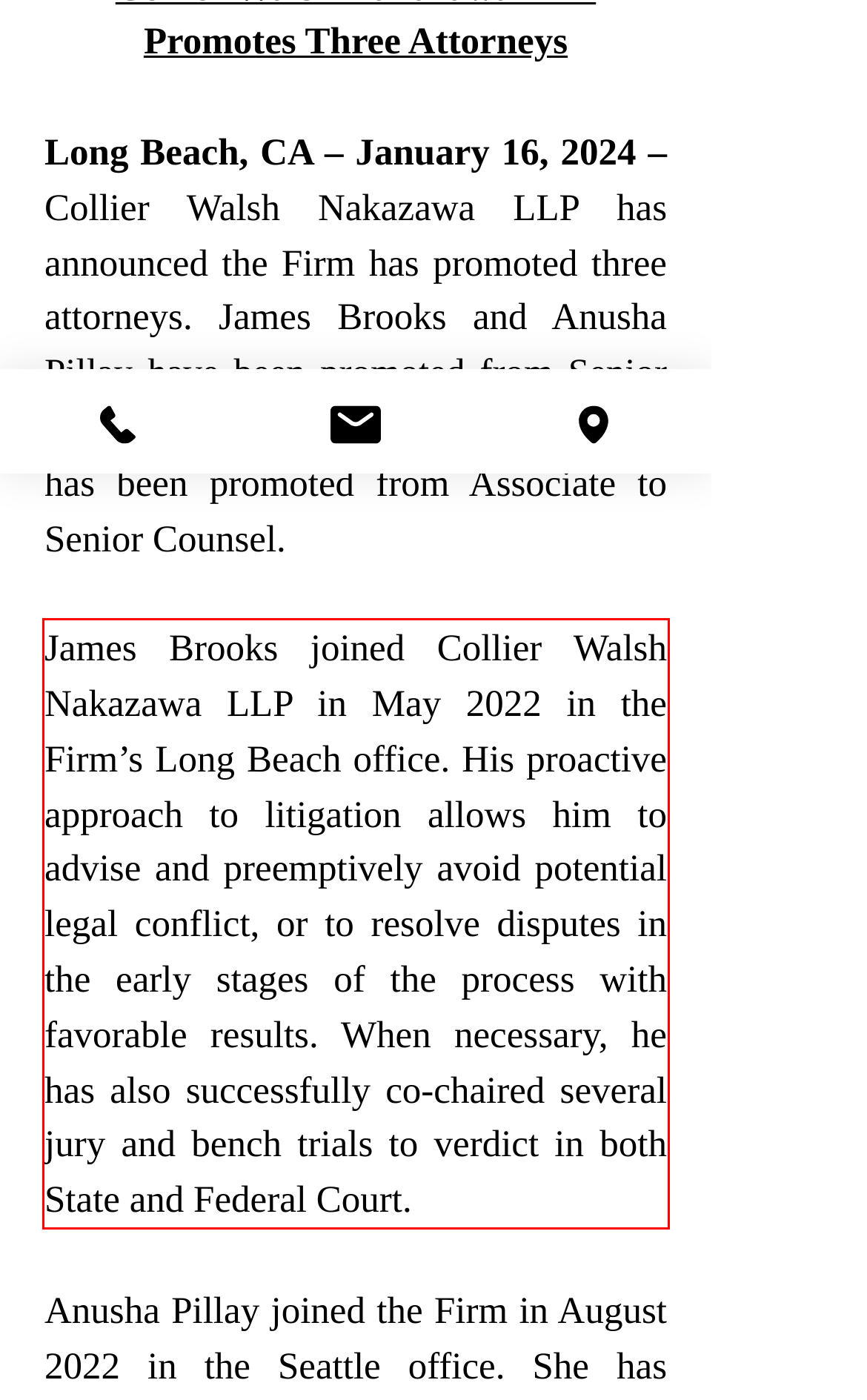Examine the screenshot of the webpage, locate the red bounding box, and generate the text contained within it.

James Brooks joined Collier Walsh Nakazawa LLP in May 2022 in the Firm’s Long Beach office. His proactive approach to litigation allows him to advise and preemptively avoid potential legal conflict, or to resolve disputes in the early stages of the process with favorable results. When necessary, he has also successfully co-chaired several jury and bench trials to verdict in both State and Federal Court.